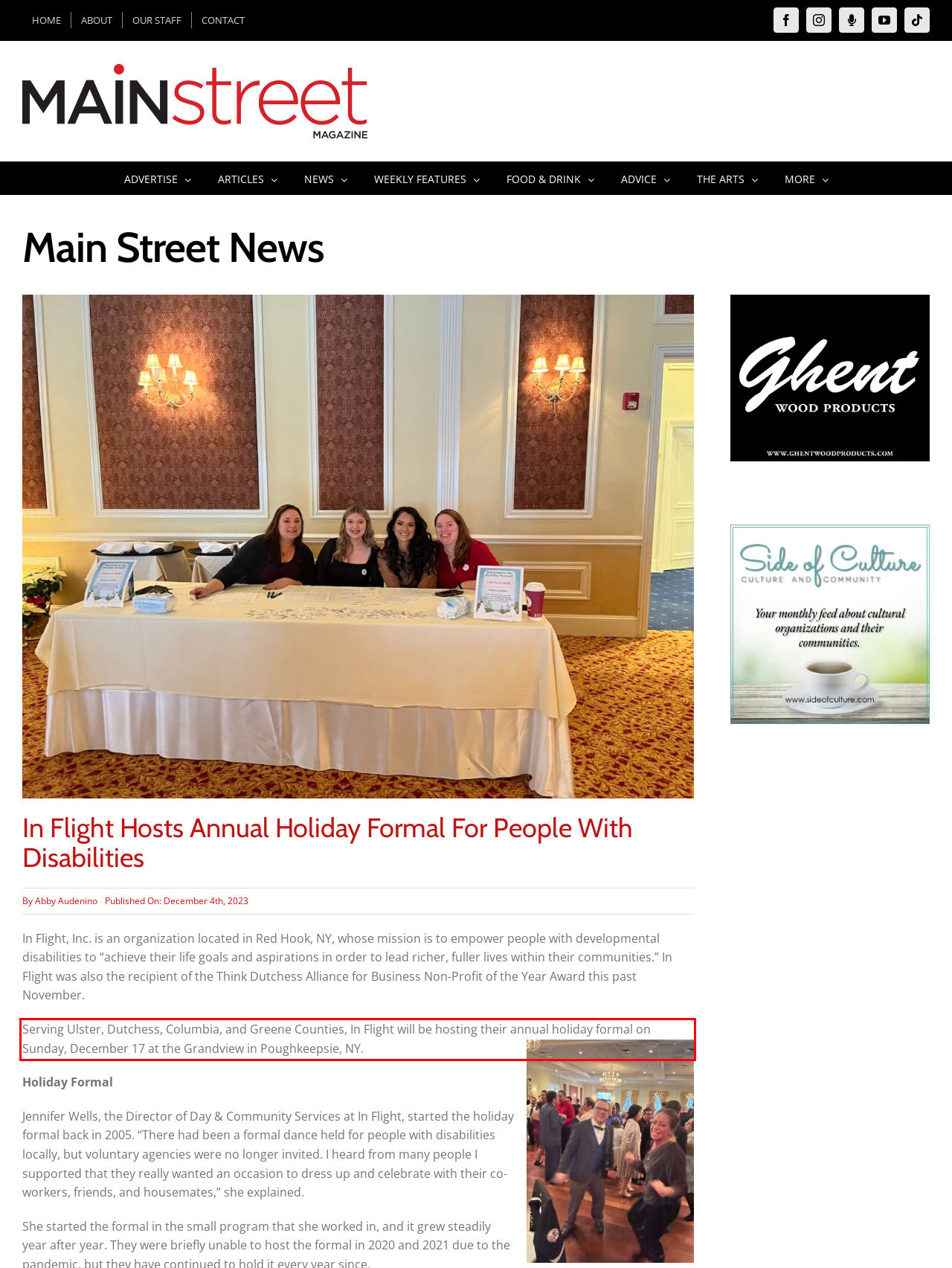Please identify and extract the text from the UI element that is surrounded by a red bounding box in the provided webpage screenshot.

Serving Ulster, Dutchess, Columbia, and Greene Counties, In Flight will be hosting their annual holiday formal on Sunday, December 17 at the Grandview in Poughkeepsie, NY.